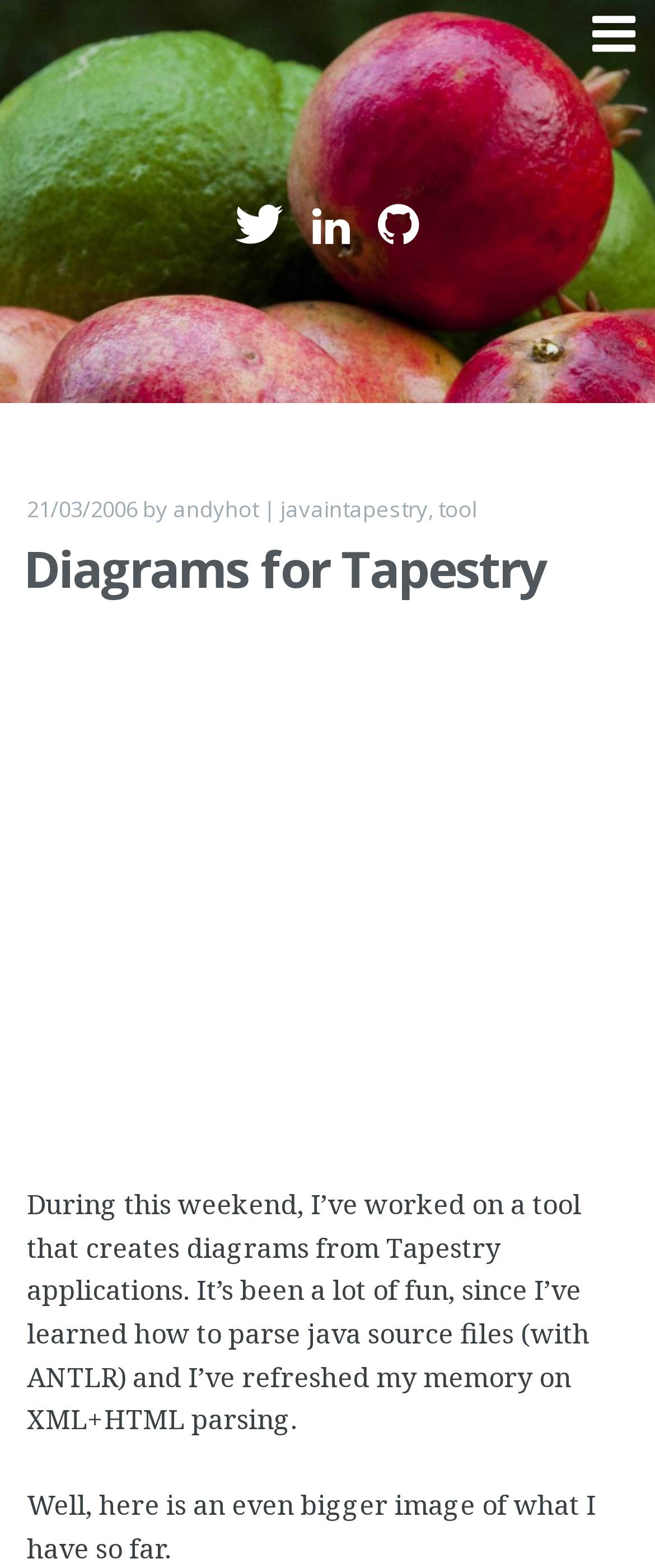Determine the bounding box coordinates for the UI element with the following description: "闽公网安备 35020302035574号". The coordinates should be four float numbers between 0 and 1, represented as [left, top, right, bottom].

None